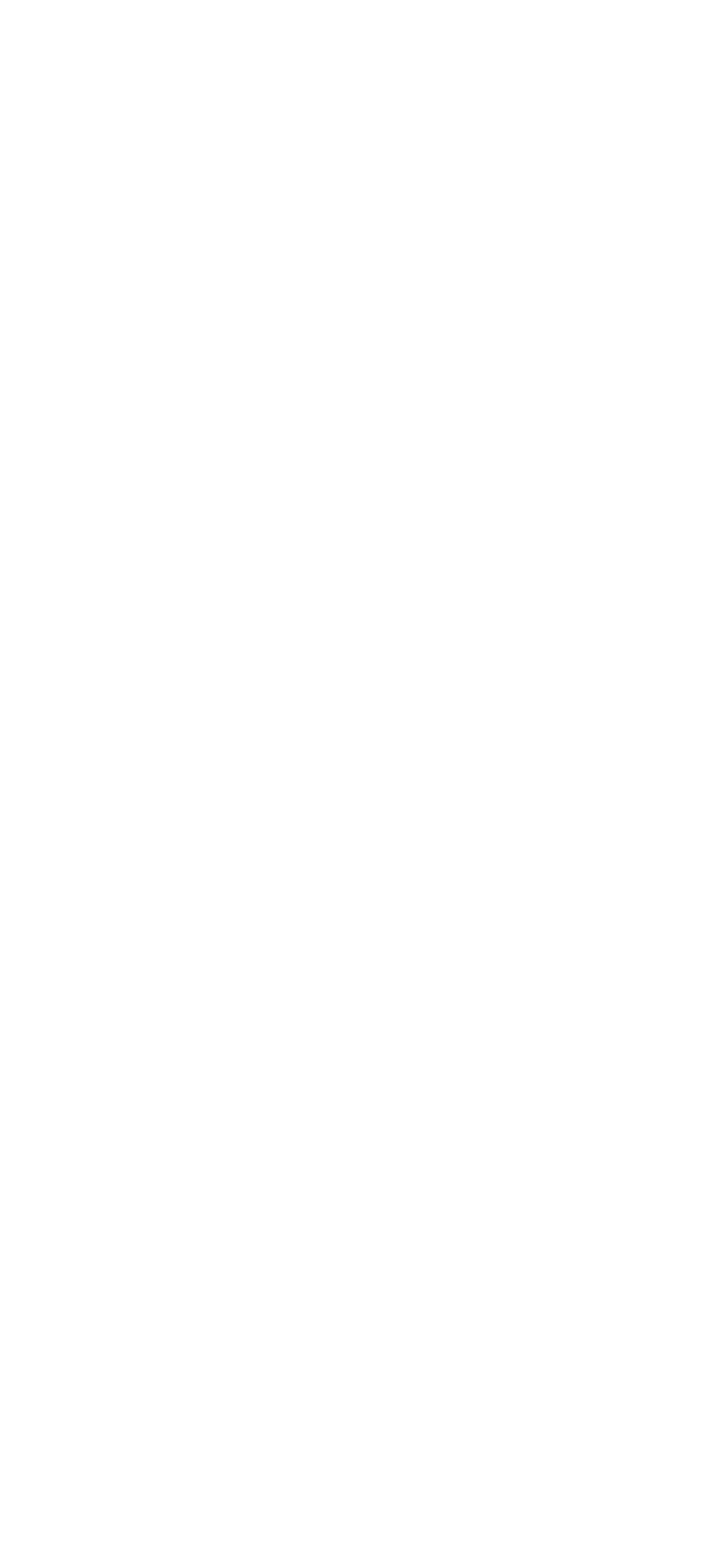What is the orientation of the images?
From the details in the image, answer the question comprehensively.

Based on the bounding box coordinates of the image elements, I can infer that the images are in portrait orientation, as the height (y2 - y1) is greater than the width (x2 - x1) for each image.